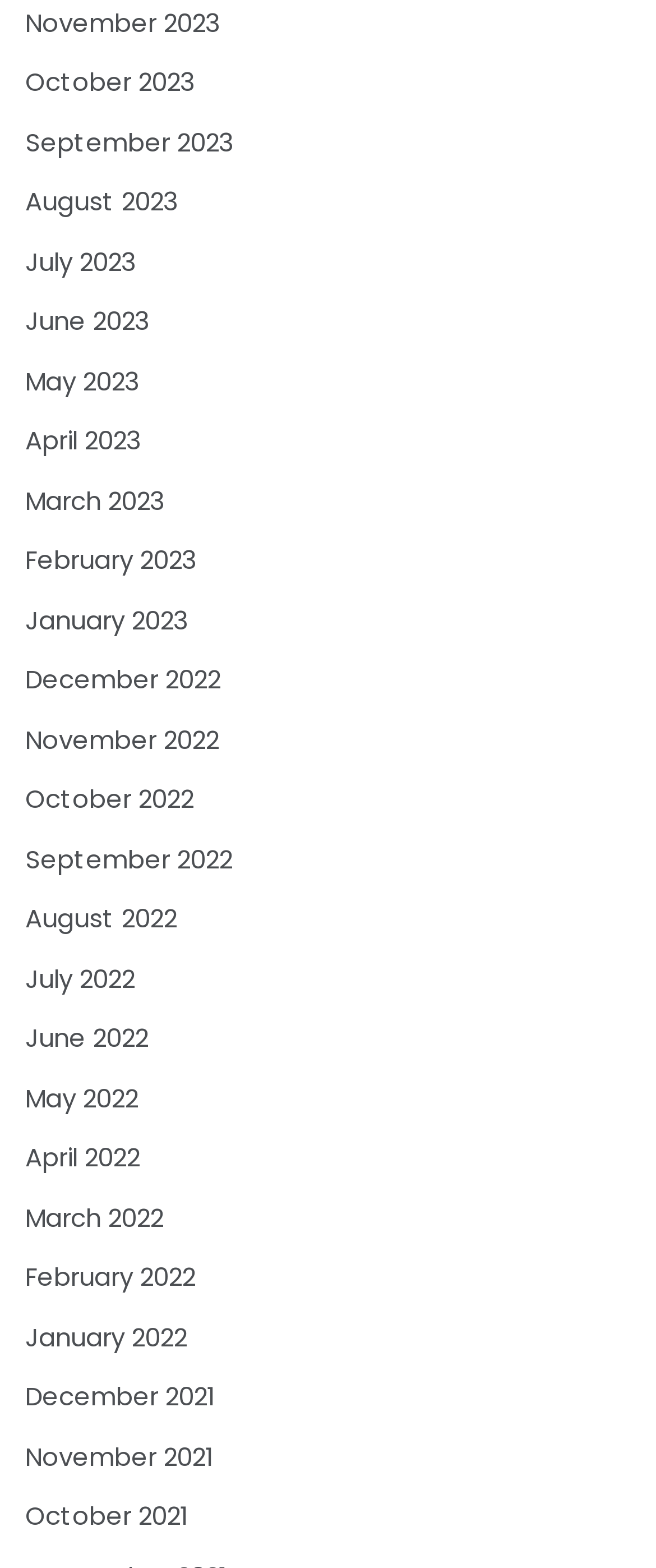Refer to the image and provide an in-depth answer to the question:
Are the months listed in chronological order?

I can examine the list of links and see that the months are listed in chronological order, from most recent to earliest, with each month in the correct order within its respective year.